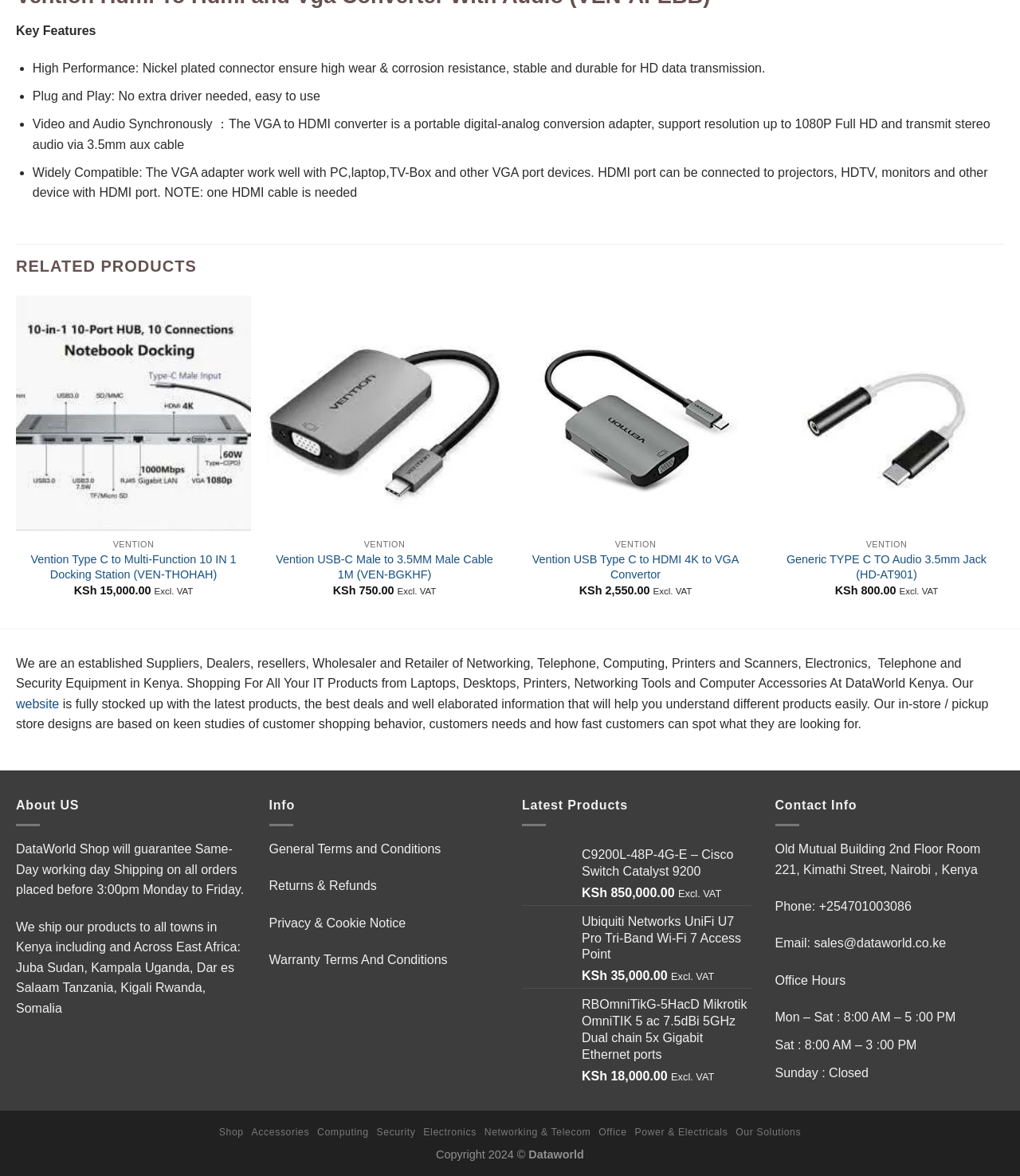Given the element description: "Privacy & Cookie Notice", predict the bounding box coordinates of this UI element. The coordinates must be four float numbers between 0 and 1, given as [left, top, right, bottom].

[0.264, 0.779, 0.398, 0.79]